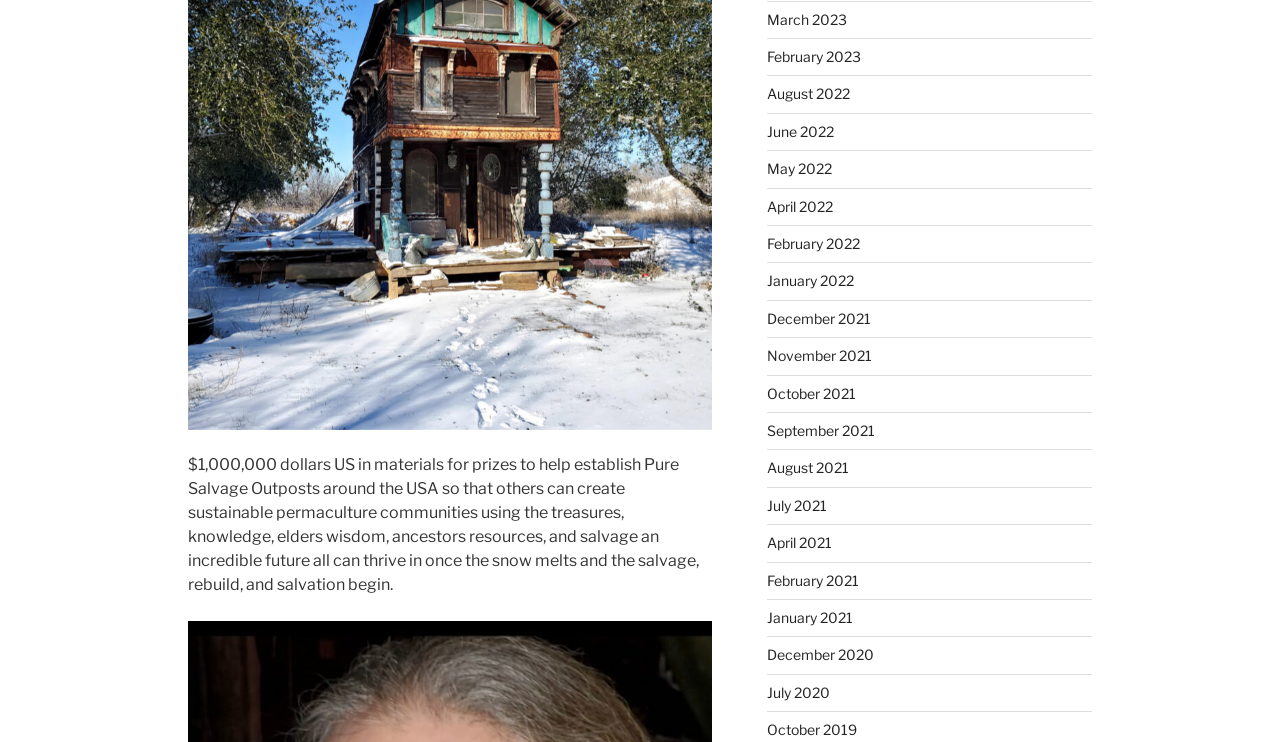Identify the bounding box coordinates of the element that should be clicked to fulfill this task: "Click on the link to view archives for October 2019". The coordinates should be provided as four float numbers between 0 and 1, i.e., [left, top, right, bottom].

[0.599, 0.972, 0.669, 0.995]